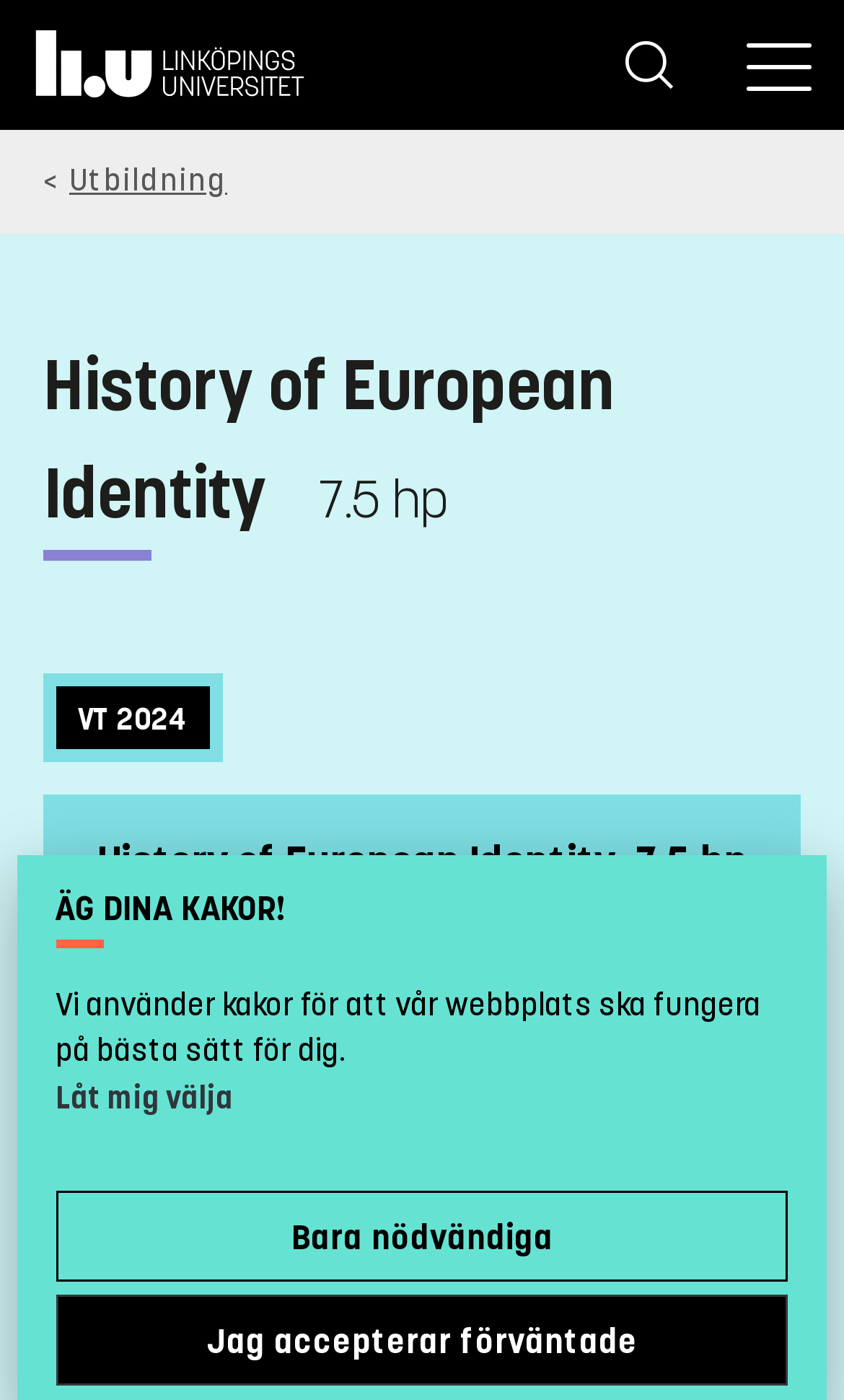Point out the bounding box coordinates of the section to click in order to follow this instruction: "Show more".

[0.051, 0.85, 0.949, 0.912]